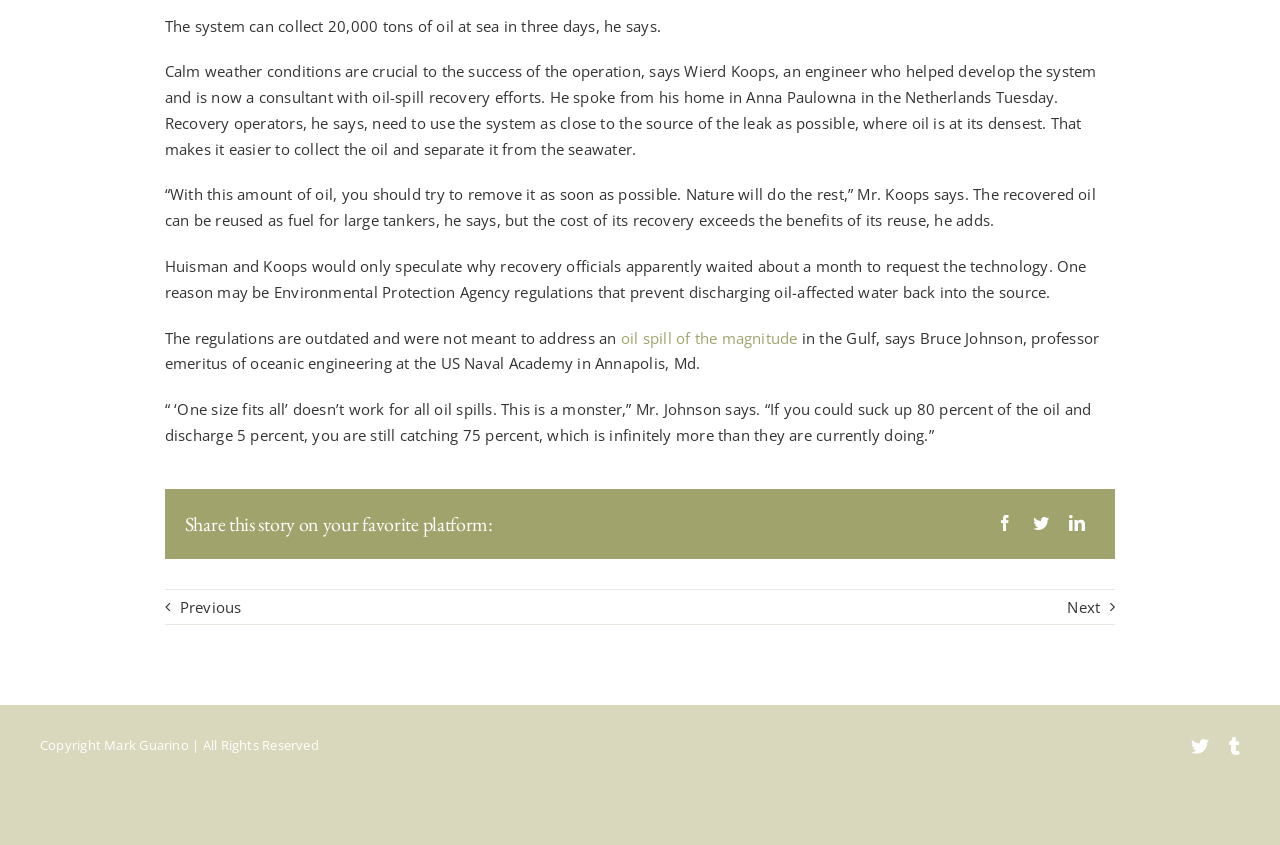Please determine the bounding box coordinates of the element's region to click in order to carry out the following instruction: "Read more about oil spill of the magnitude". The coordinates should be four float numbers between 0 and 1, i.e., [left, top, right, bottom].

[0.485, 0.388, 0.623, 0.411]